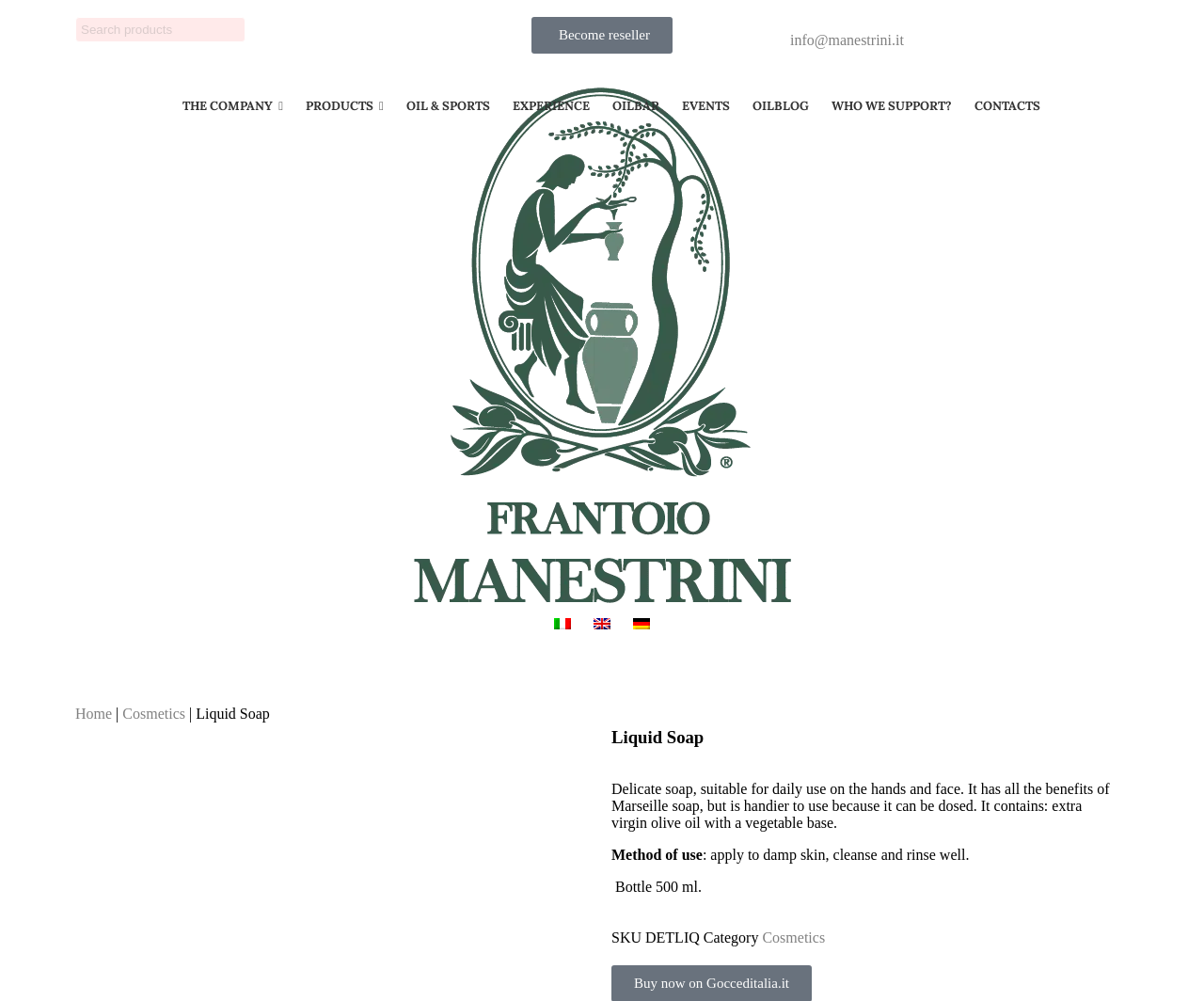What is the benefit of this soap?
Using the image provided, answer with just one word or phrase.

Handier to use